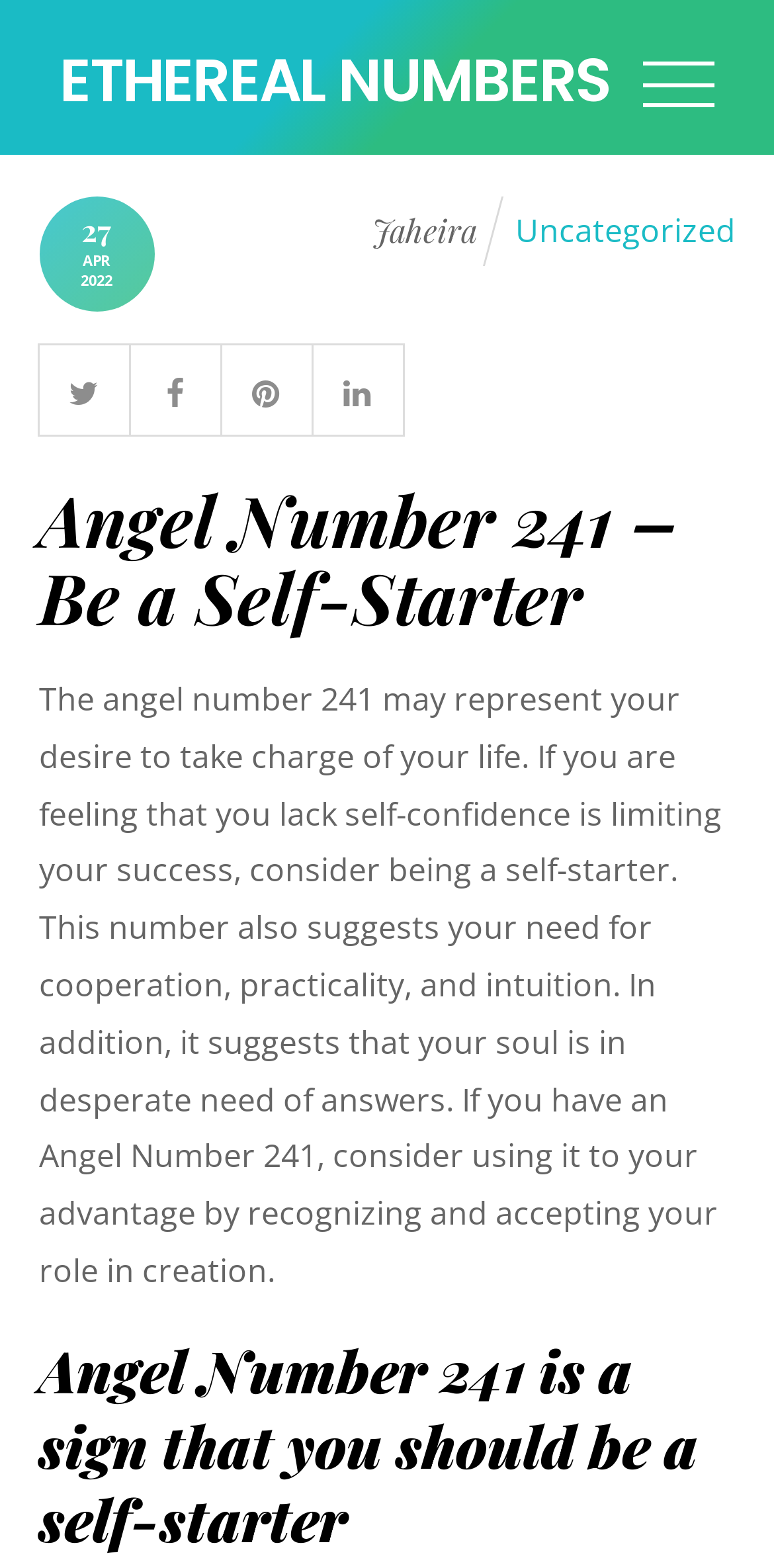Extract the main title from the webpage.

Angel Number 241 – Be a Self-Starter